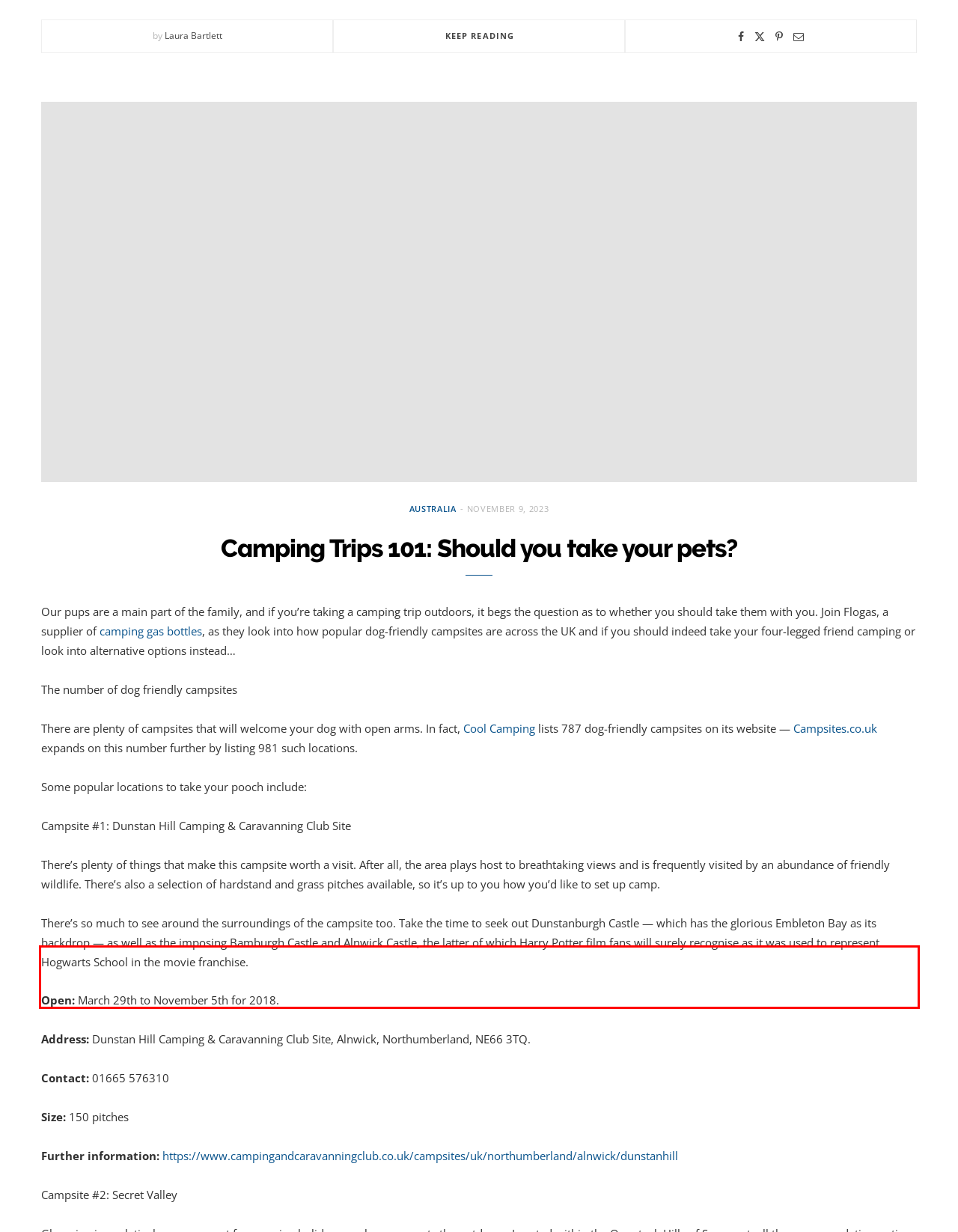You have a screenshot of a webpage with a red bounding box. Identify and extract the text content located inside the red bounding box.

There’s so much to see around the surroundings of the campsite too. Take the time to seek out Dunstanburgh Castle — which has the glorious Embleton Bay as its backdrop — as well as the imposing Bamburgh Castle and Alnwick Castle, the latter of which Harry Potter film fans will surely recognise as it was used to represent Hogwarts School in the movie franchise.